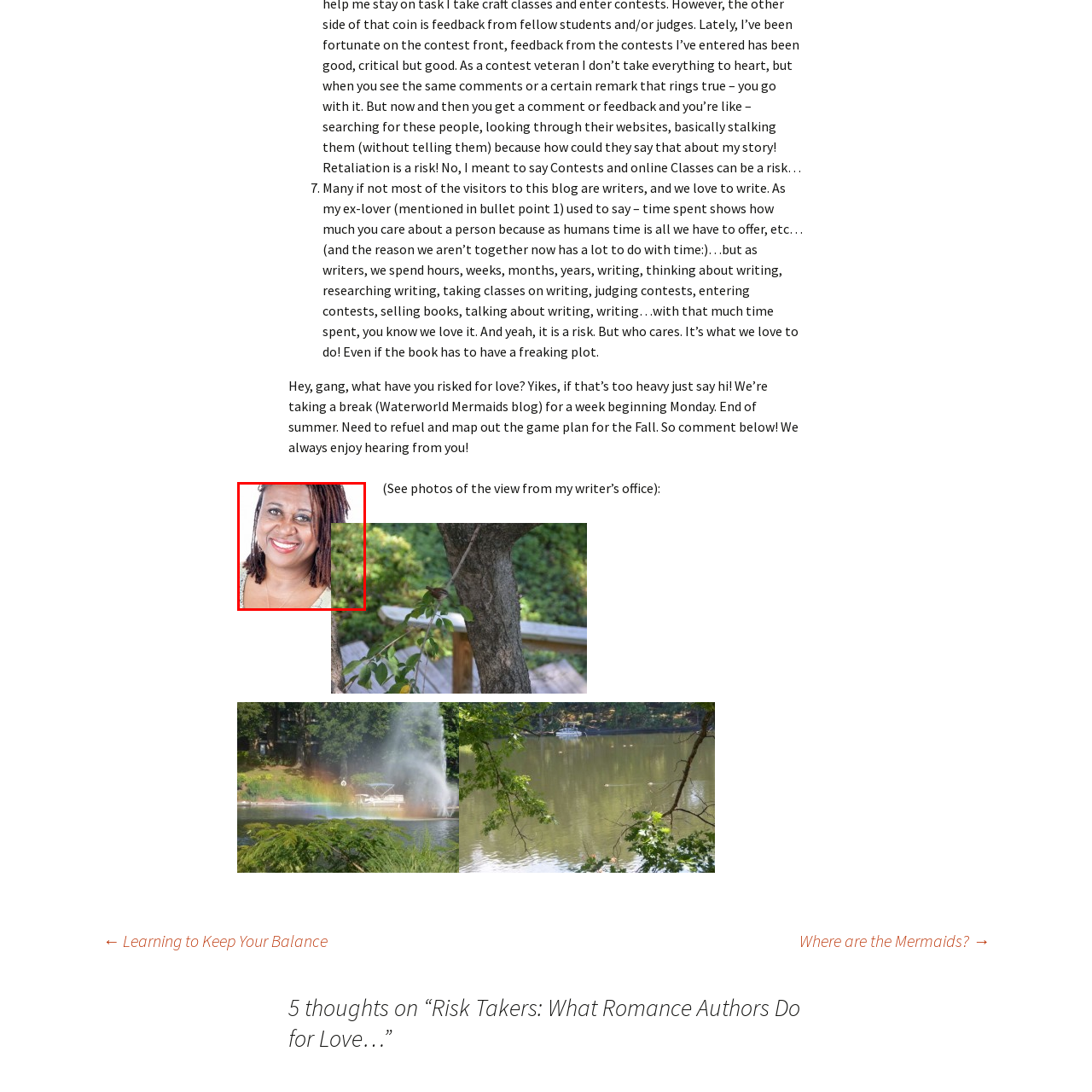Refer to the image within the red outline and provide a one-word or phrase answer to the question:
What is the dominant color of the woman's top?

Light-colored